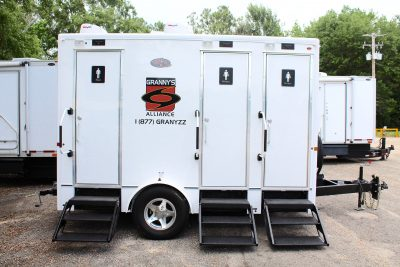How many restroom entrances are there?
Please provide a comprehensive answer based on the information in the image.

The number of restroom entrances is determined by counting the separate doors on the trailer, each equipped with clear gender identification symbols, which totals three entrances.